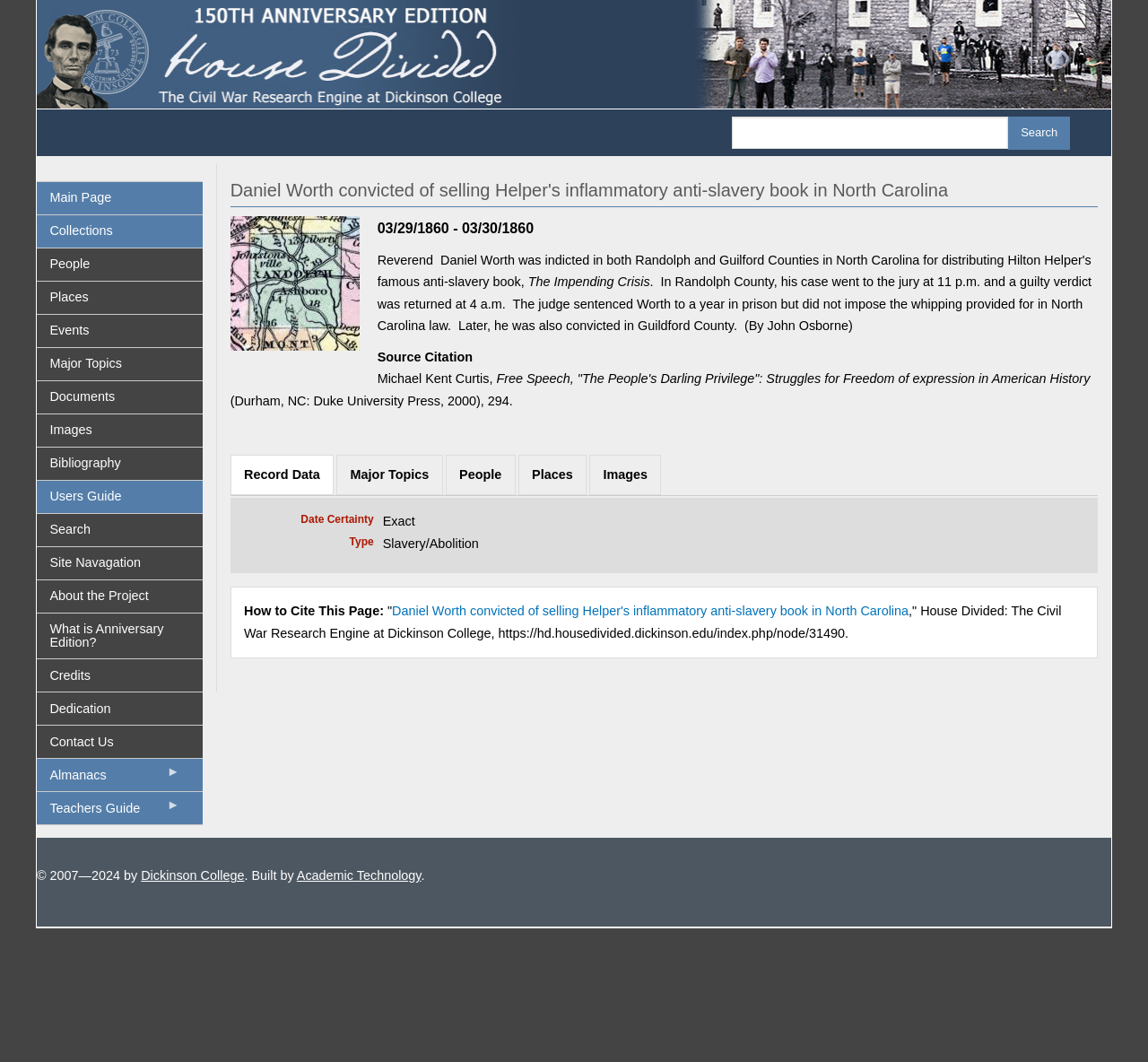Please locate the bounding box coordinates of the region I need to click to follow this instruction: "Explore major topics".

[0.294, 0.429, 0.385, 0.465]